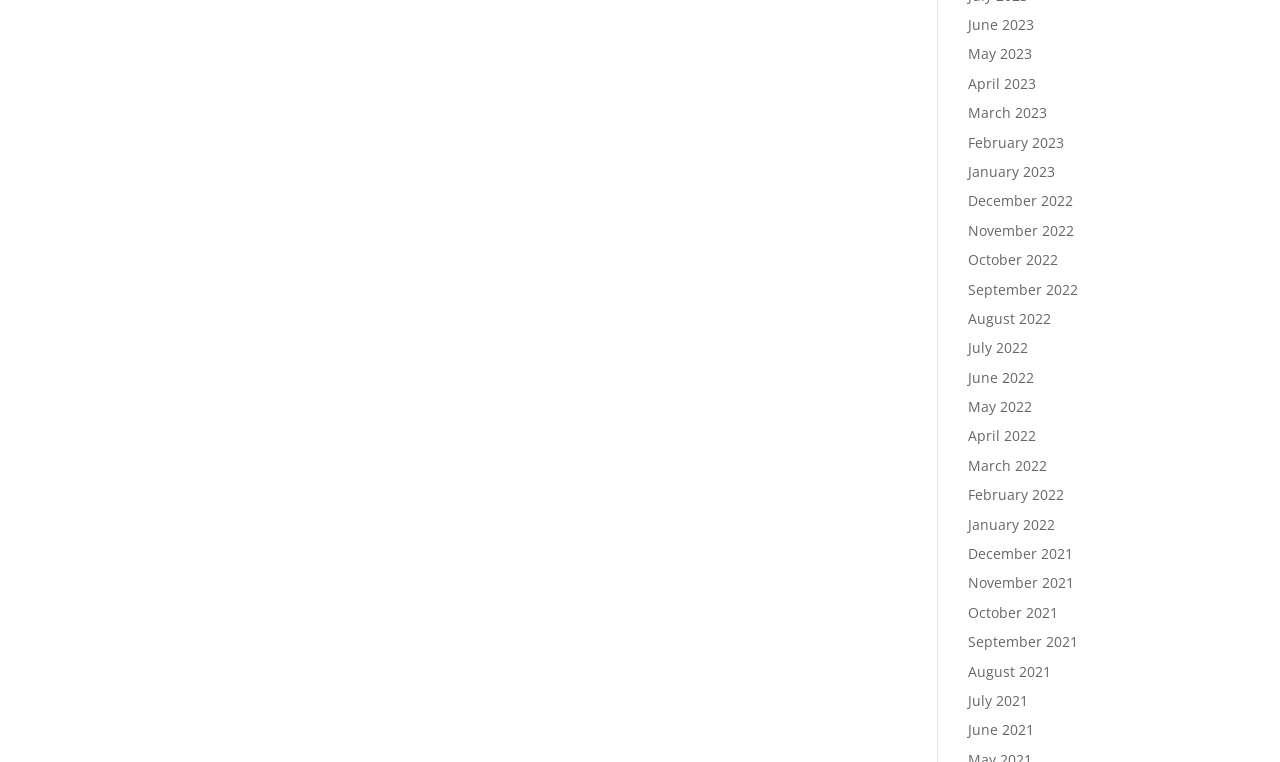Please identify the bounding box coordinates of the area I need to click to accomplish the following instruction: "Click the 'Home' link".

None